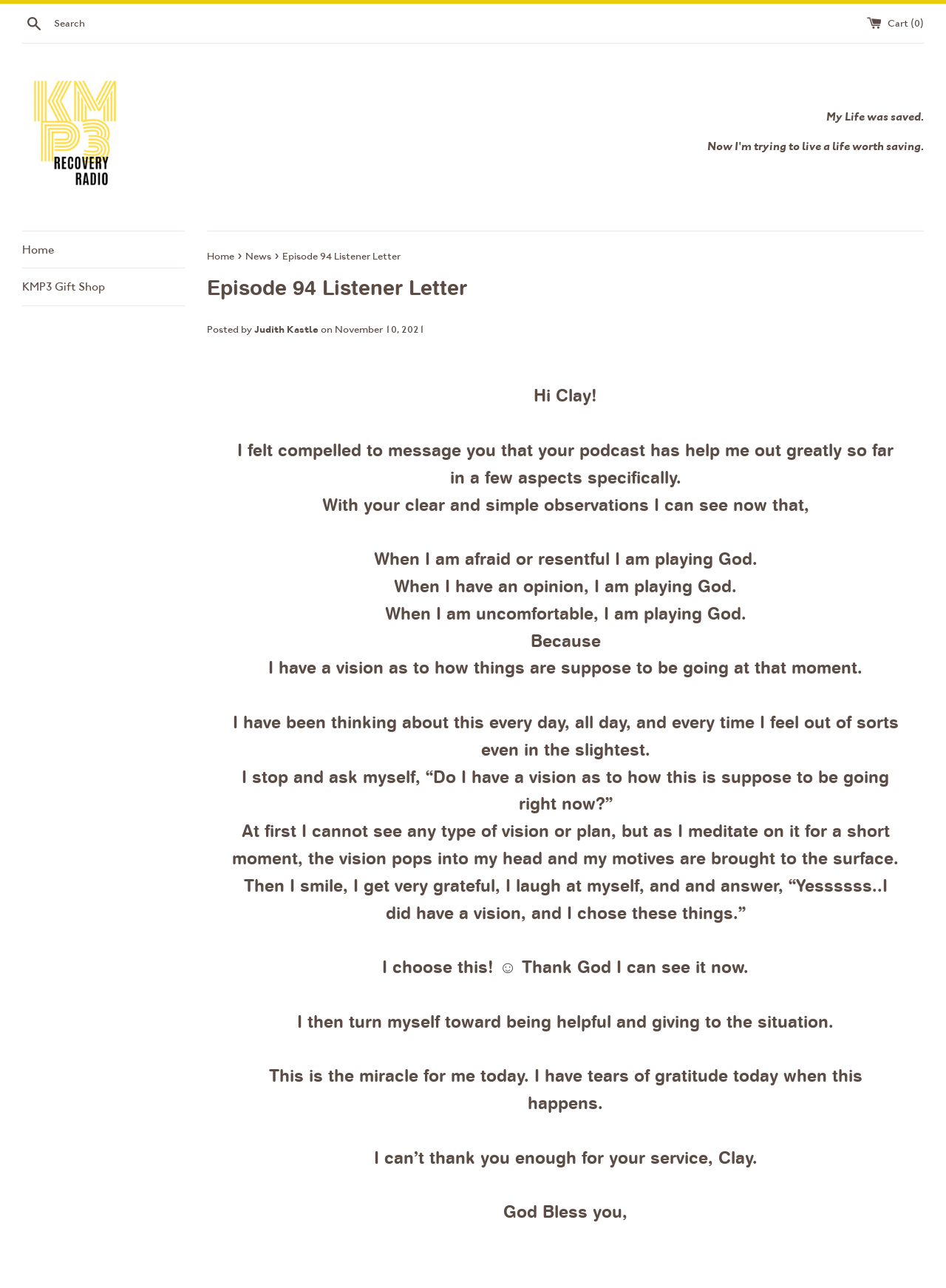Generate a thorough explanation of the webpage's elements.

This webpage appears to be a podcast episode page, specifically "Episode 94 Listener Letter" from "Recovery Radio KMP3". At the top left, there is a search bar with a search button and a search box. To the right of the search bar, there is a link to the cart with a count of 0 items. Below the search bar, there is a horizontal separator line.

On the top left, there is a logo image of "Recovery Radio KMP3" with a link to the homepage. Below the logo, there is a menu with links to "Home", "KMP3 Gift Shop", and other pages. The menu is divided into sections by horizontal separator lines.

The main content of the page is a listener letter, which is a personal message to Clay, the podcast host. The letter is divided into several paragraphs, each describing how the podcast has helped the listener in various aspects of their life. The text is written in a conversational tone, with the listener sharing their personal experiences and insights.

At the top of the letter, there is a heading "Episode 94 Listener Letter" and a subheading with the author's name, "Judith Kastle", and the date "November 10, 2021". The letter is written in a flowing style, with each paragraph building on the previous one to describe the listener's journey of self-discovery and growth.

Throughout the letter, there are several key phrases and sentences that are highlighted, such as "When I am afraid or resentful I am playing God", "When I have an opinion, I am playing God", and "I choose this! ☺️ Thank God I can see it now". These phrases seem to be important insights or takeaways from the listener's experience.

At the bottom of the letter, the listener expresses their gratitude to Clay for his podcast and signs off with a blessing. Overall, the webpage has a clean and simple layout, with a focus on the listener's personal message and the podcast's theme of recovery and self-improvement.